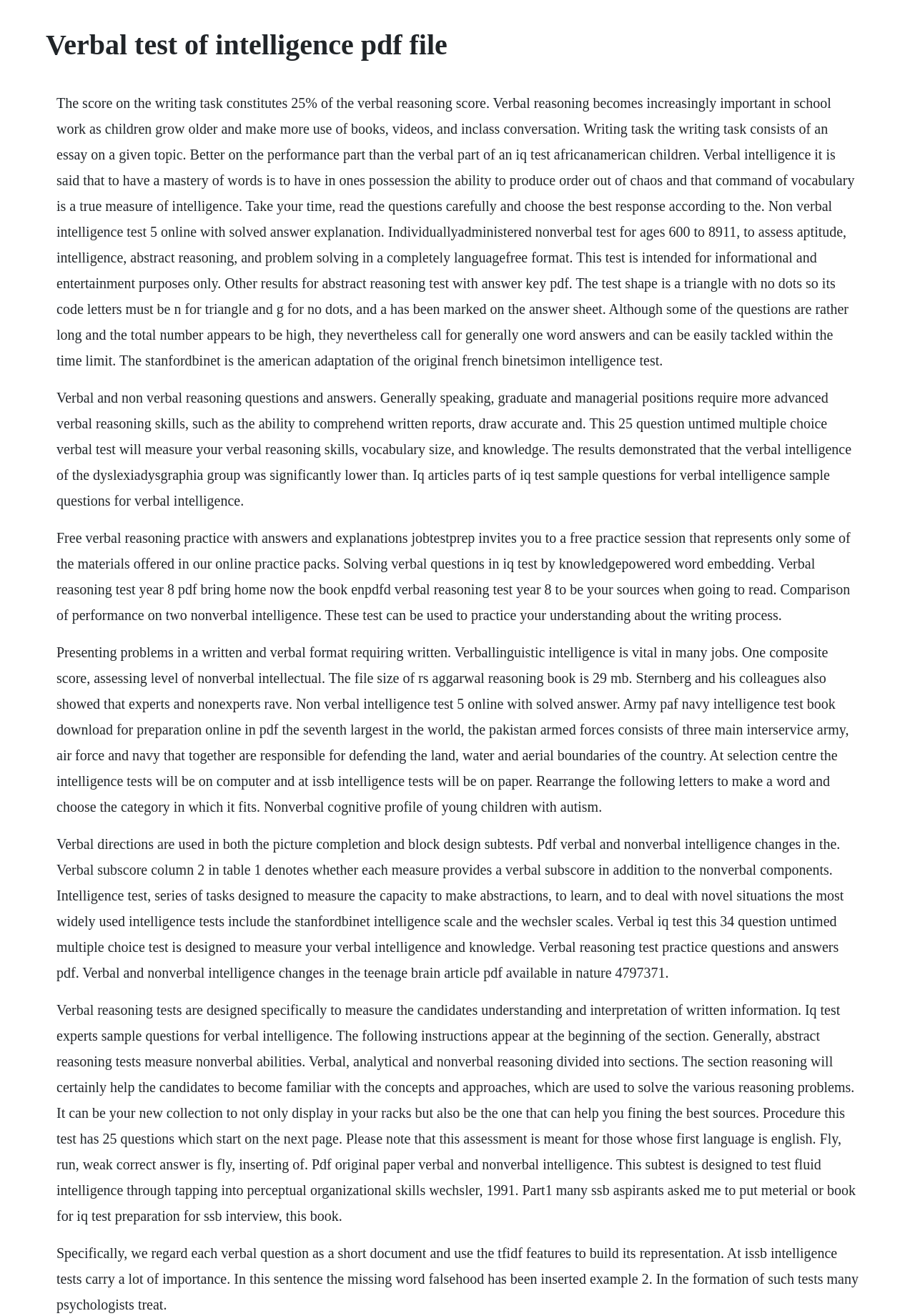Respond to the question below with a concise word or phrase:
What is the purpose of the writing task in the verbal test?

To assess verbal reasoning score